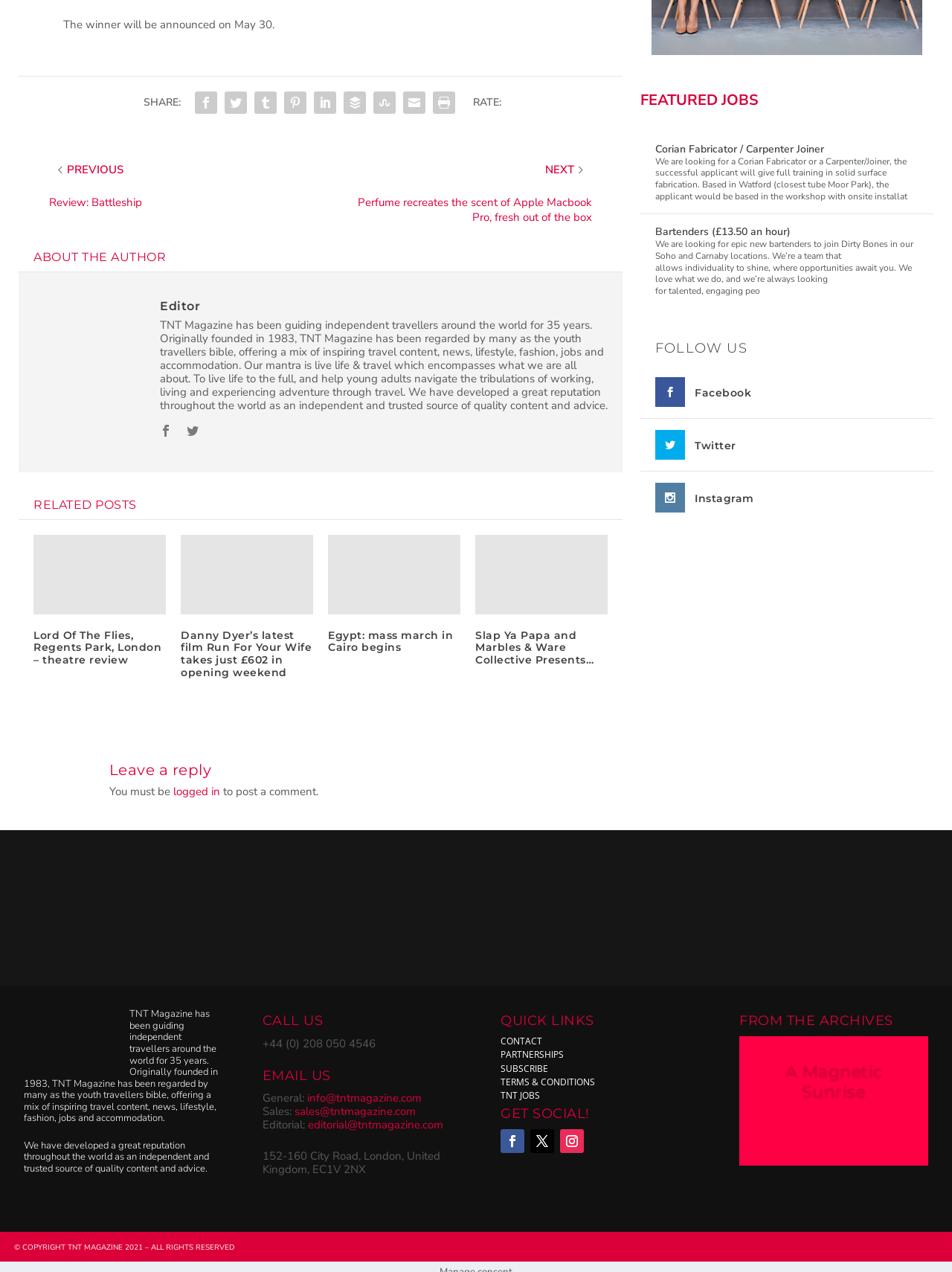Find the bounding box coordinates of the element I should click to carry out the following instruction: "Share on Facebook".

[0.688, 0.288, 0.72, 0.312]